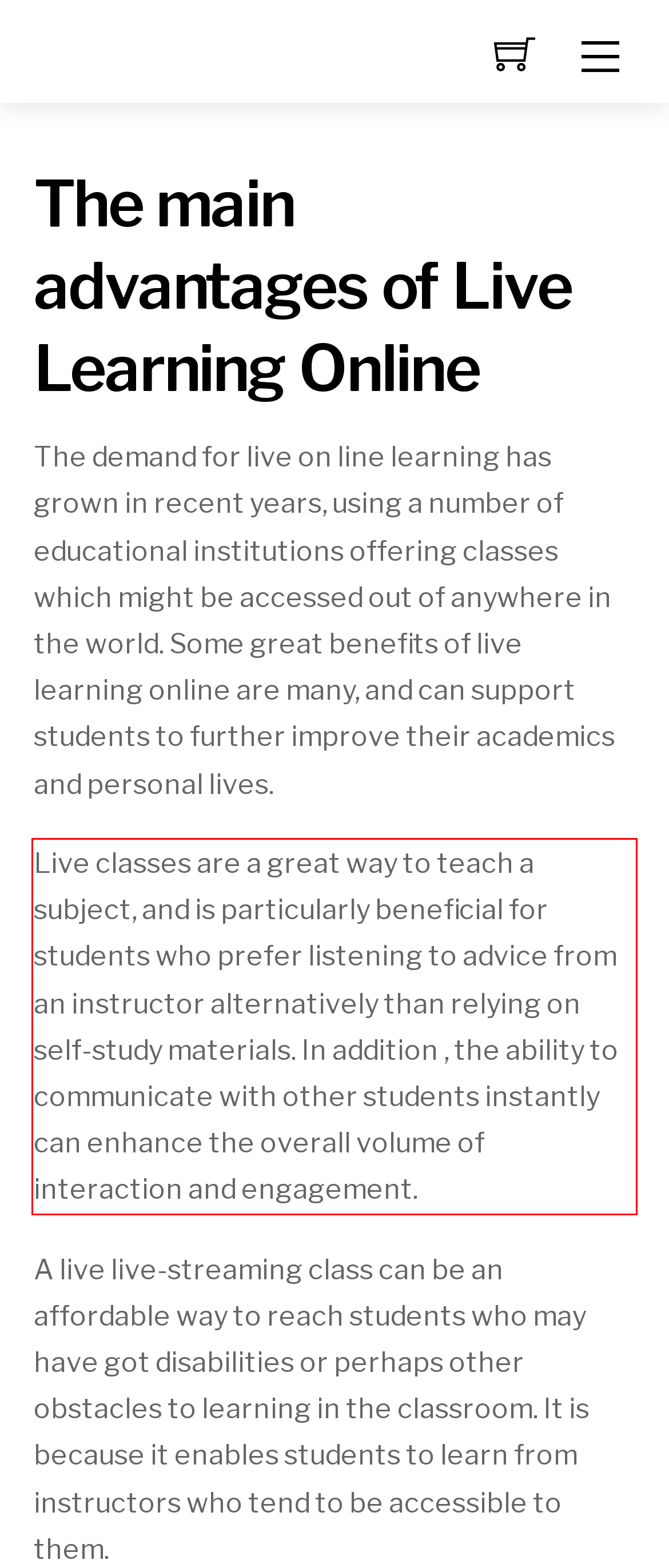Identify the text within the red bounding box on the webpage screenshot and generate the extracted text content.

Live classes are a great way to teach a subject, and is particularly beneficial for students who prefer listening to advice from an instructor alternatively than relying on self-study materials. In addition , the ability to communicate with other students instantly can enhance the overall volume of interaction and engagement.